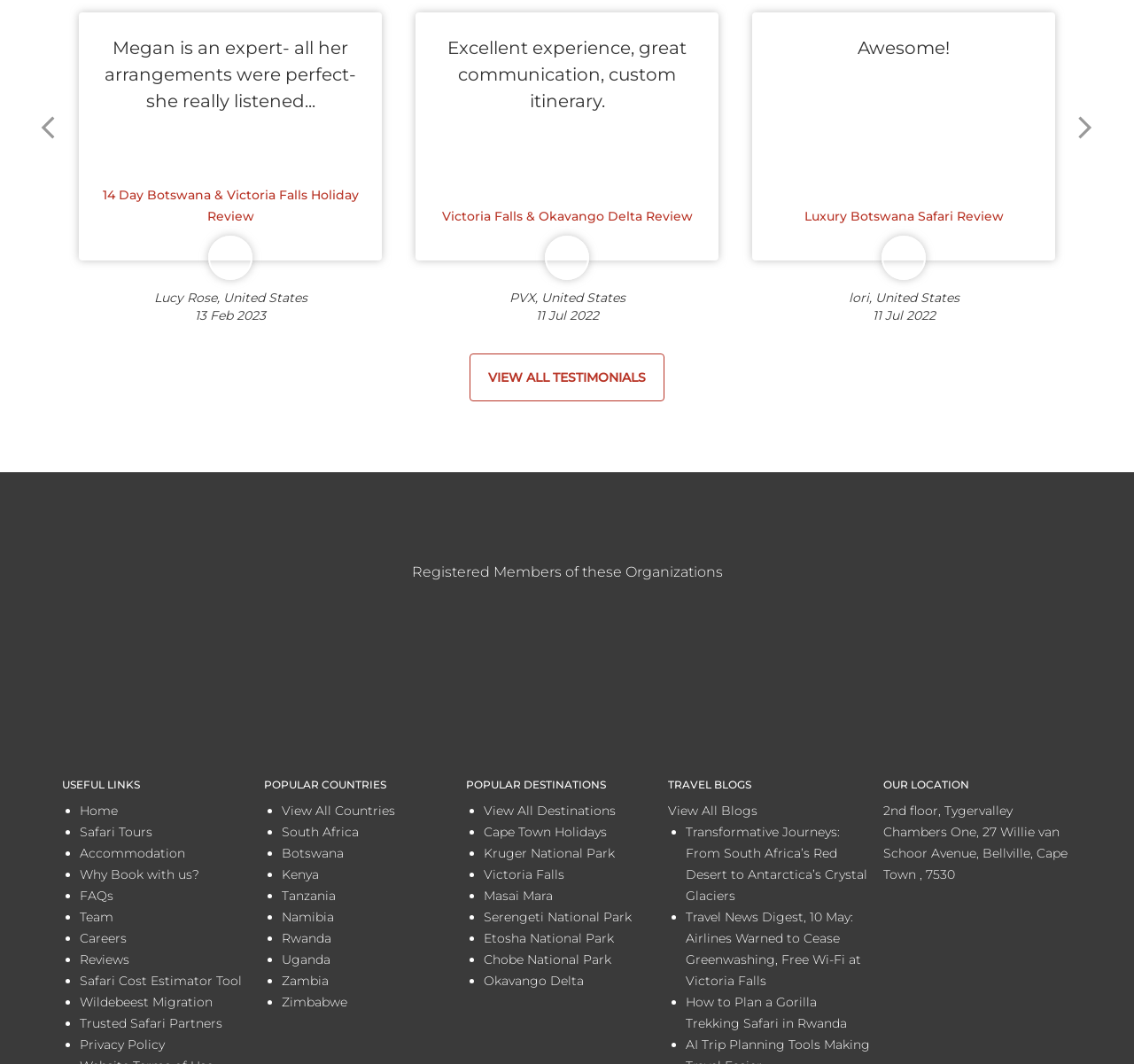Identify the coordinates of the bounding box for the element that must be clicked to accomplish the instruction: "Check out Luxury Botswana Safari Review".

[0.709, 0.196, 0.885, 0.211]